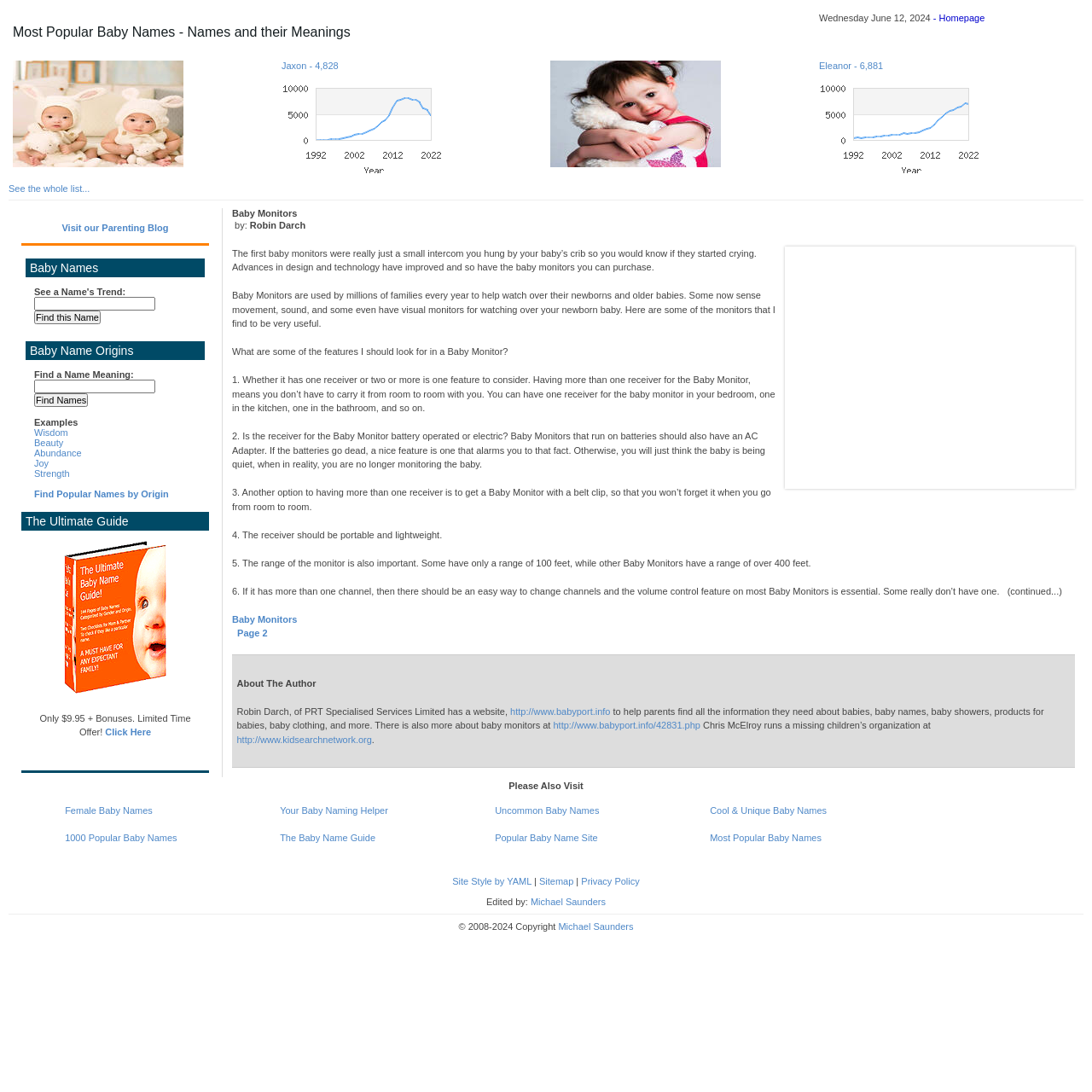Could you please study the image and provide a detailed answer to the question:
How many receivers can a baby monitor have?

I found this information in the article section of the webpage, where it discusses the features of baby monitors, including the number of receivers, which can be one or more.